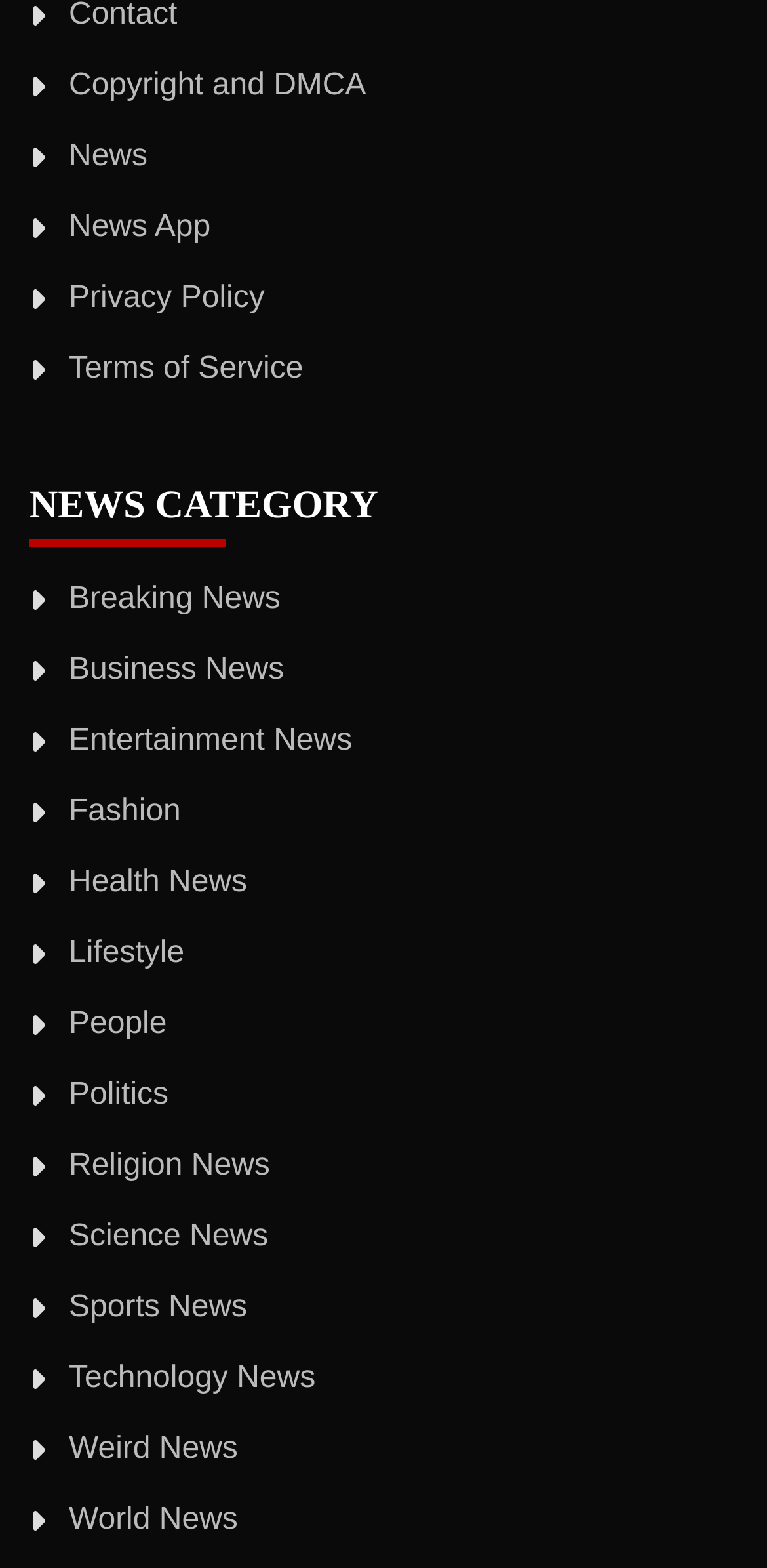Determine the bounding box coordinates of the clickable region to execute the instruction: "View Breaking News". The coordinates should be four float numbers between 0 and 1, denoted as [left, top, right, bottom].

[0.09, 0.372, 0.366, 0.393]